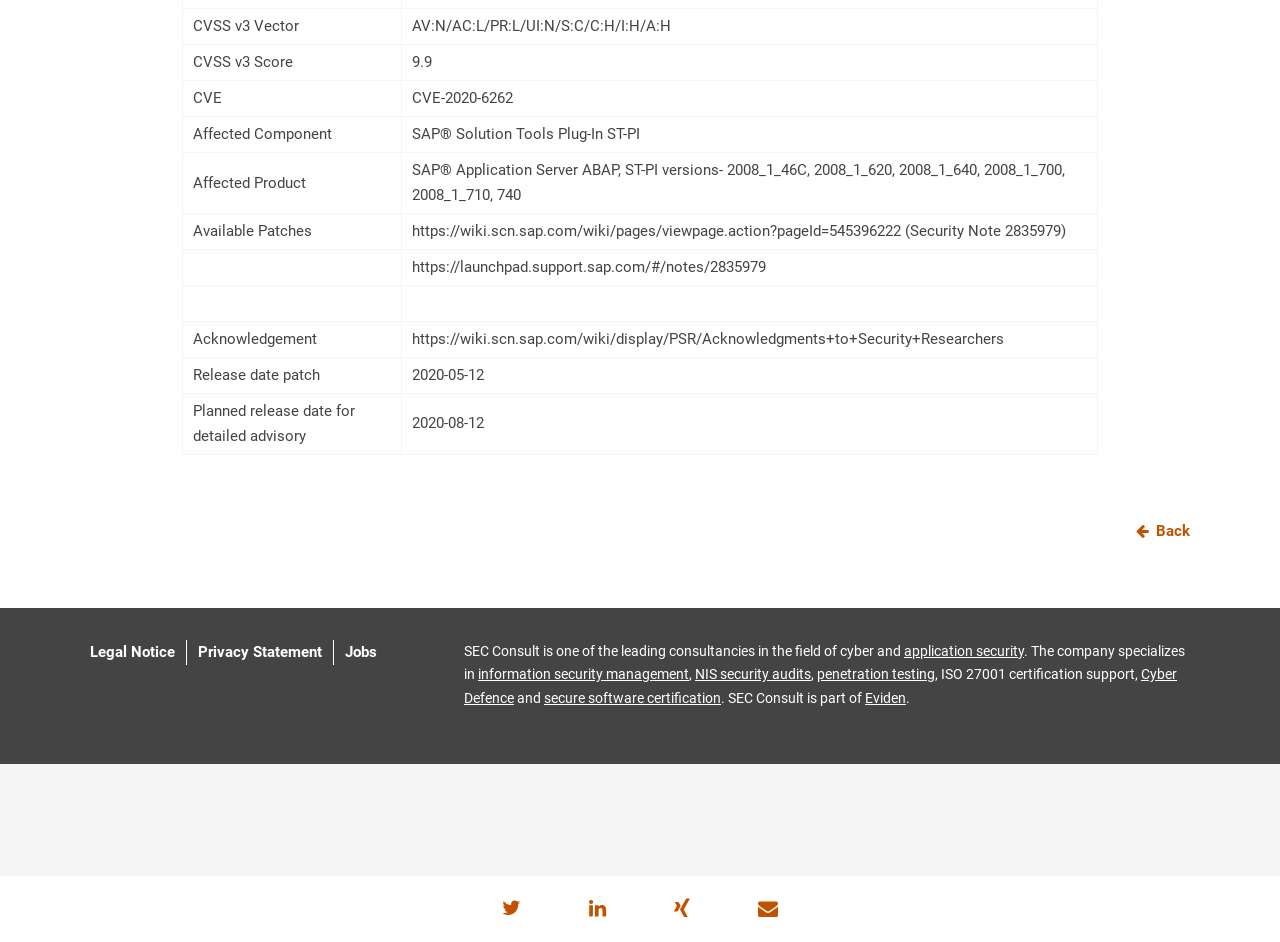Please find the bounding box coordinates of the element that you should click to achieve the following instruction: "Check the 'Release date patch'". The coordinates should be presented as four float numbers between 0 and 1: [left, top, right, bottom].

[0.143, 0.379, 0.314, 0.418]